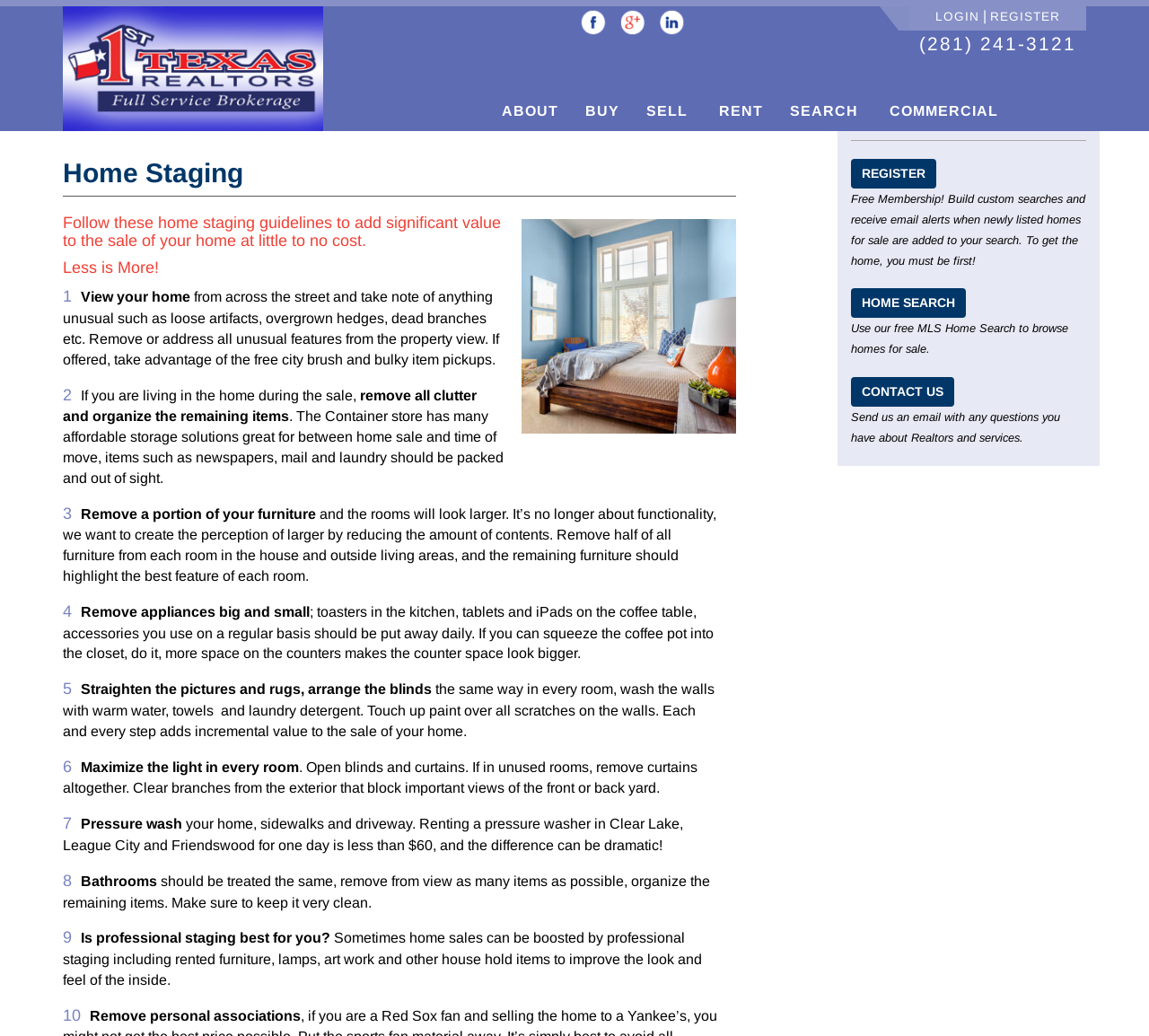Locate the bounding box coordinates of the area you need to click to fulfill this instruction: 'View home staging guidelines'. The coordinates must be in the form of four float numbers ranging from 0 to 1: [left, top, right, bottom].

[0.055, 0.153, 0.641, 0.19]